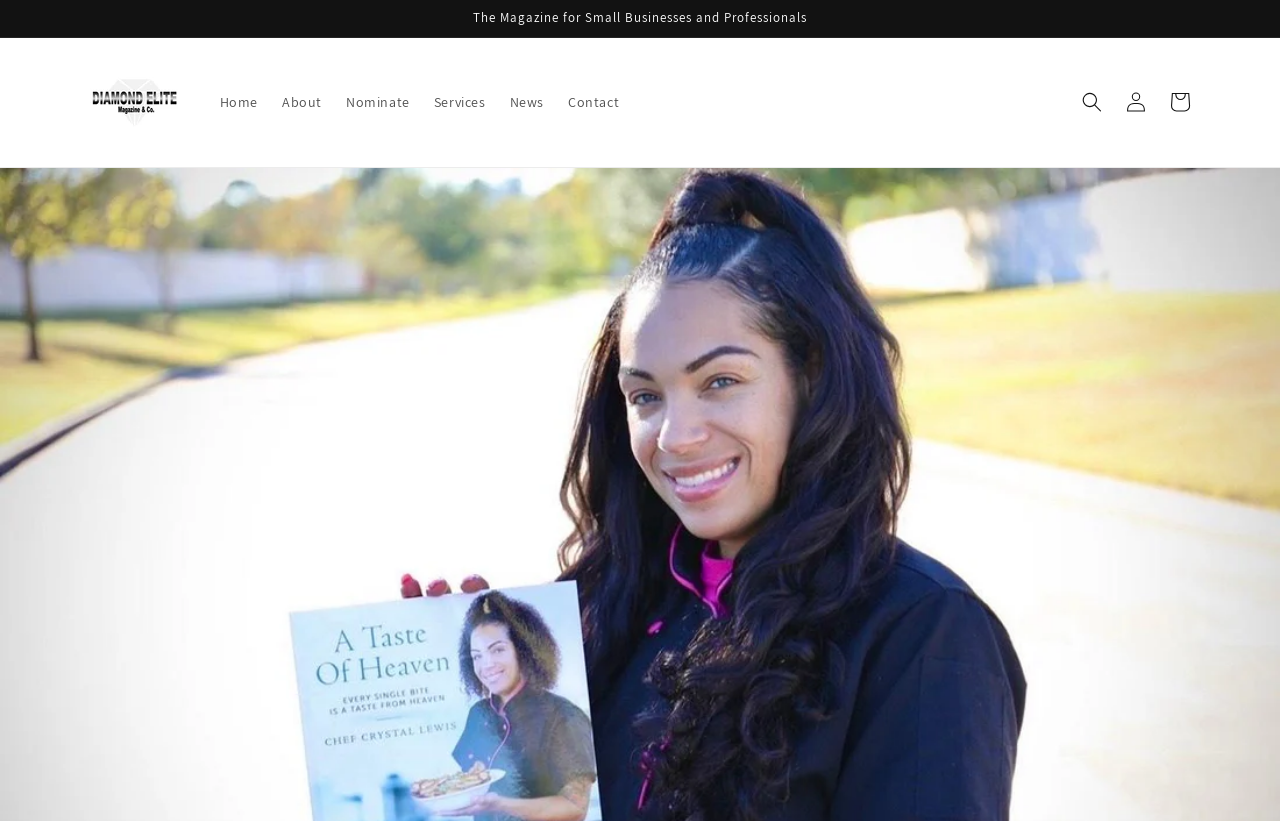Refer to the screenshot and answer the following question in detail:
What is the purpose of the button on the top-right corner?

The button on the top-right corner has a label 'Search' and is accompanied by a dialog popup, indicating that it is used for searching the website.